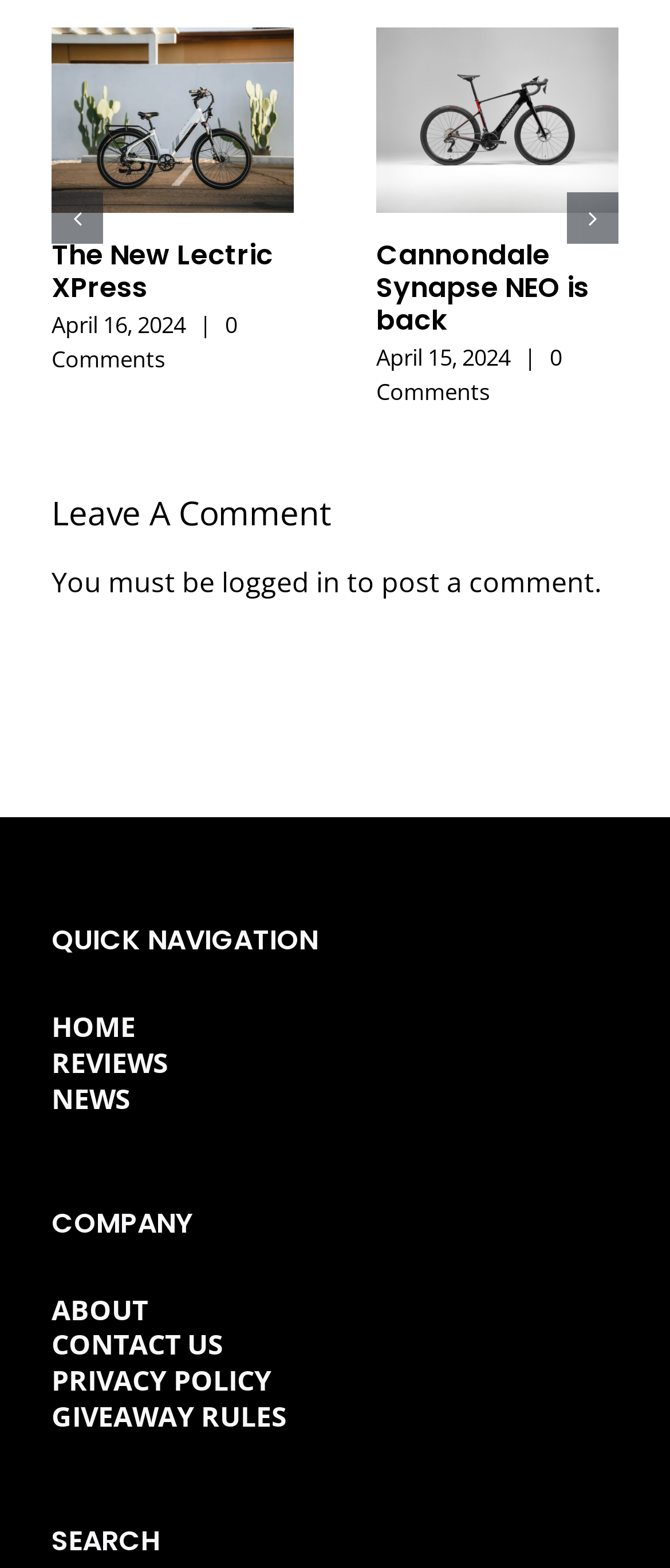Identify the bounding box coordinates for the element you need to click to achieve the following task: "Click on The New Lectric XPress". Provide the bounding box coordinates as four float numbers between 0 and 1, in the form [left, top, right, bottom].

[0.077, 0.15, 0.408, 0.196]